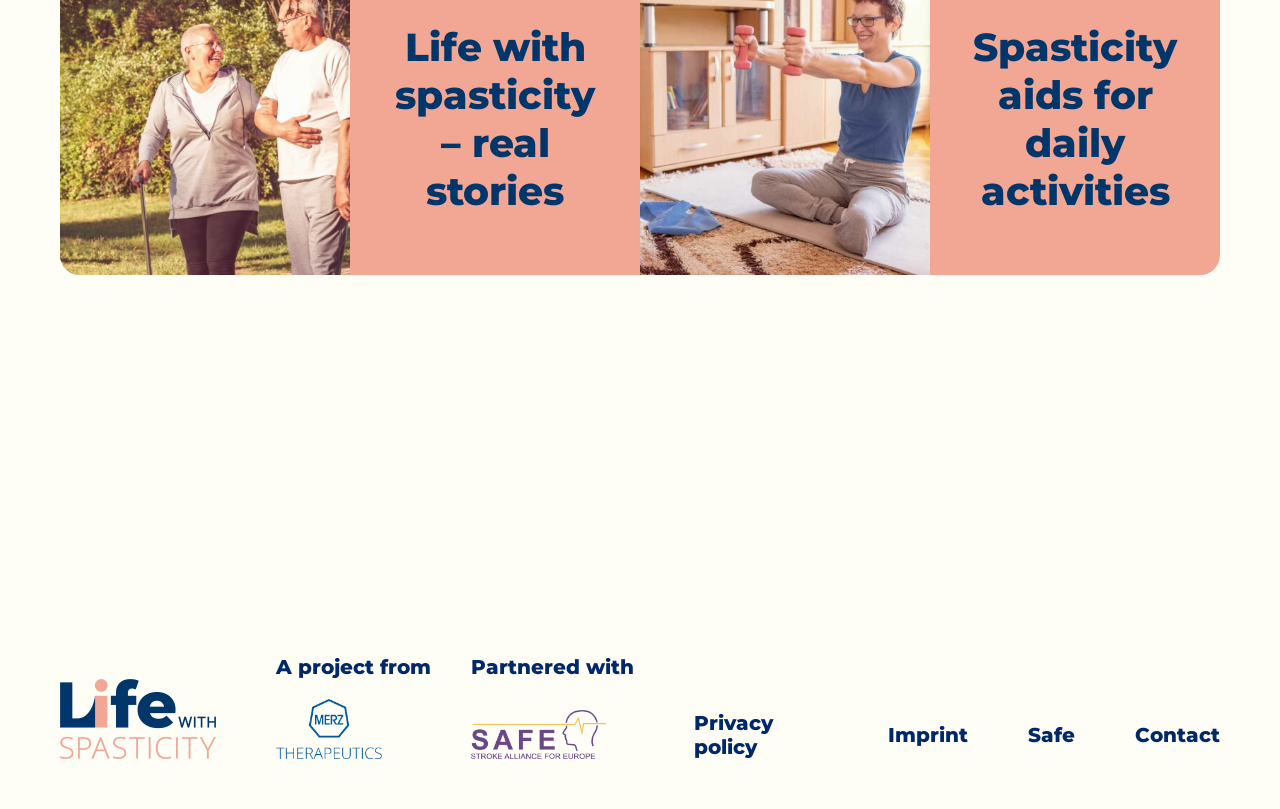What is the name of the project?
Look at the screenshot and respond with a single word or phrase.

Life with Spasticity